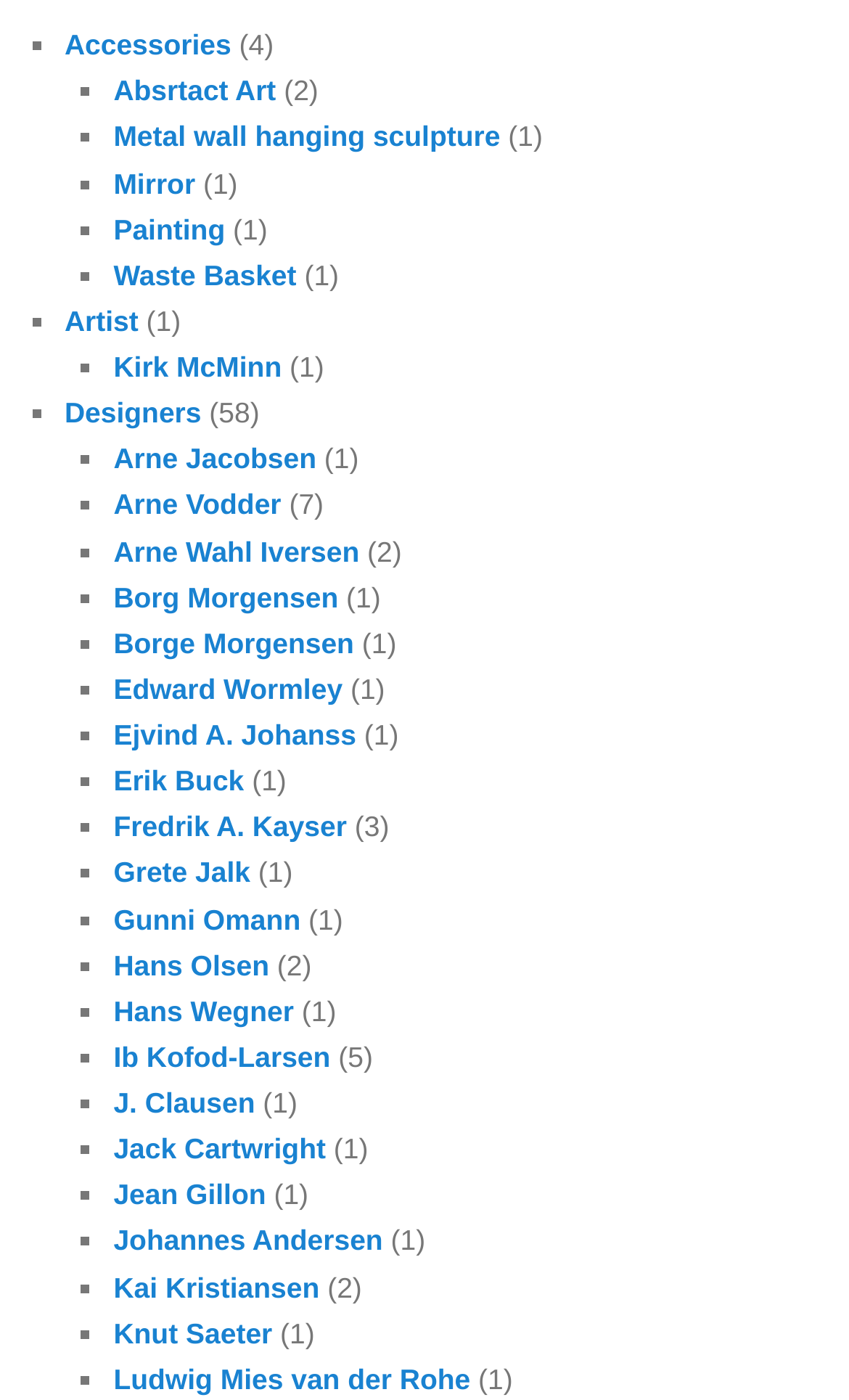How many items are listed under 'Abstract Art'?
Based on the screenshot, give a detailed explanation to answer the question.

The webpage lists two items under 'Abstract Art', as indicated by the static text '(2)' next to the 'Abstract Art' link.